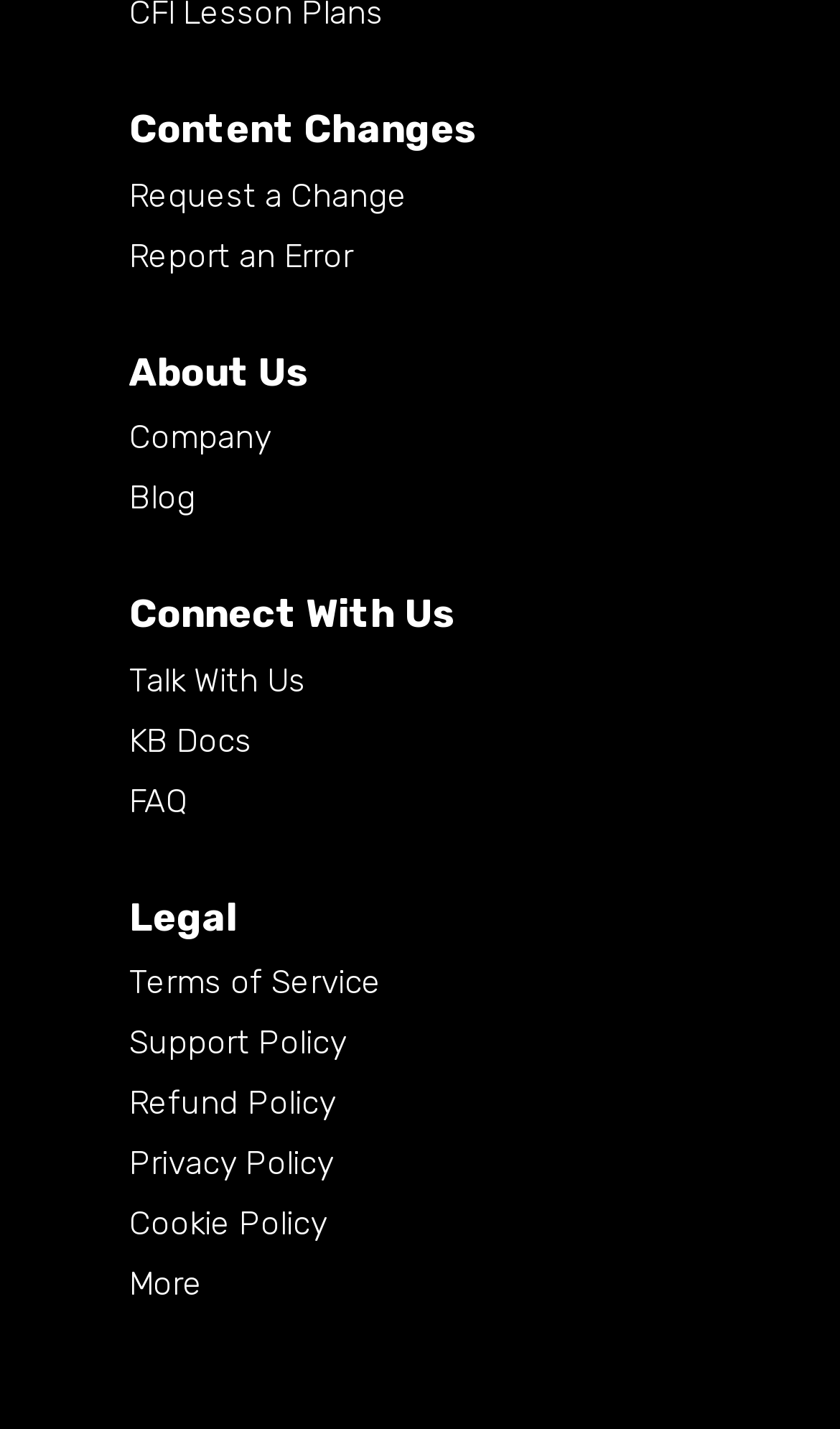Find the bounding box coordinates of the element to click in order to complete this instruction: "View CFI Lesson Plans". The bounding box coordinates must be four float numbers between 0 and 1, denoted as [left, top, right, bottom].

[0.154, 0.022, 0.456, 0.05]